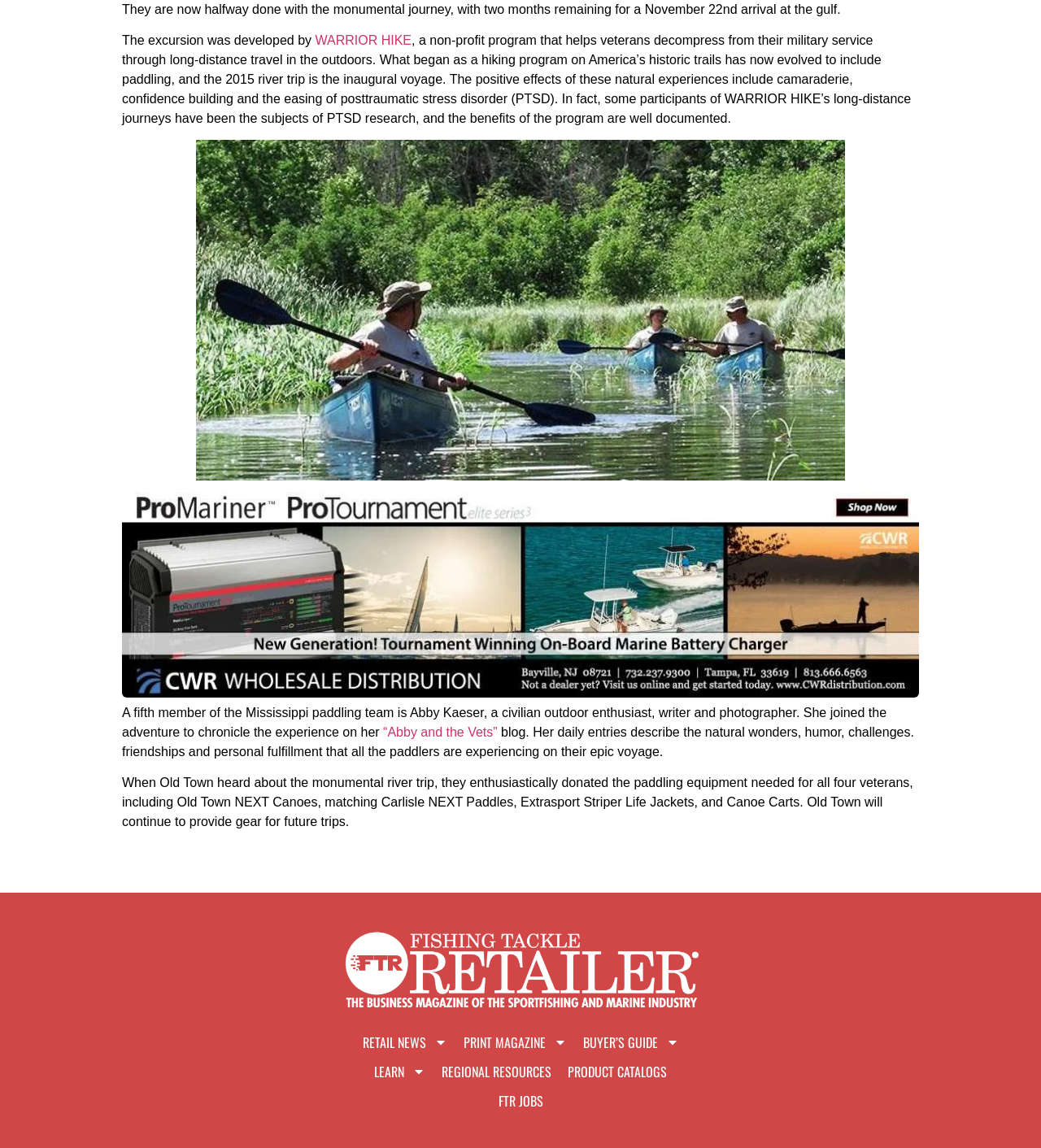Reply to the question with a brief word or phrase: What is the name of the blog where Abby Kaeser chronicles her experience?

“Abby and the Vets”